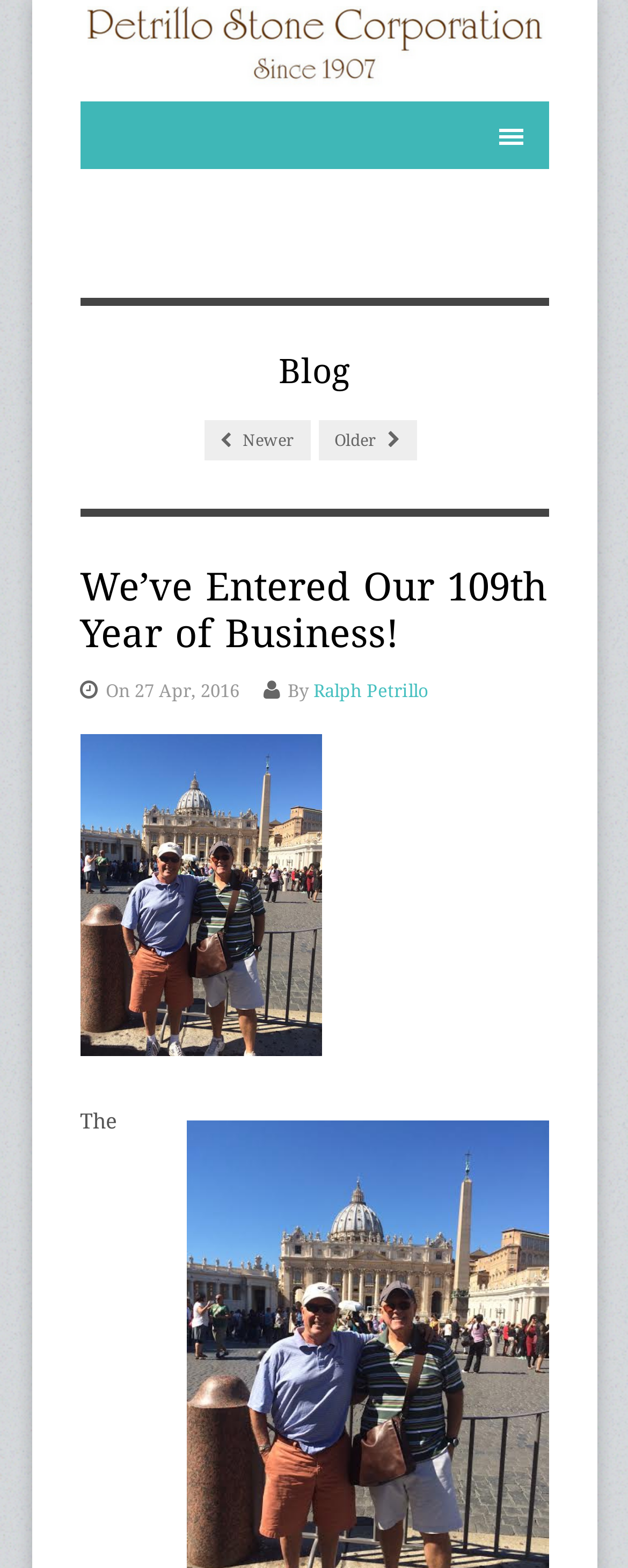Explain the features and main sections of the webpage comprehensively.

The webpage is about Petrillo Stone Corporation, a company that has reached a milestone of 109 years in business. At the top left, there is a logo of the company, which is an image with a link to the corporation's homepage. Below the logo, there is a menu link labeled "MENU" that has a popup menu.

To the right of the logo, there are nine identical links, each with an accompanying image, arranged horizontally in a row. These links and images take up most of the top section of the page.

Below the row of links and images, there is a heading that reads "Blog". Underneath the "Blog" heading, there are two links, "Newer" and "Older", which are likely navigation links for the blog posts.

The main content of the page is a blog post titled "We've Entered Our 109th Year of Business!", which is a heading that spans the width of the page. Below the title, there is a static text that reads "On 27 Apr, 2016", followed by the author's name, "Ralph Petrillo", which is a link. There is also an image of Frank and Ralph Petrillo, which is placed below the title and author information.